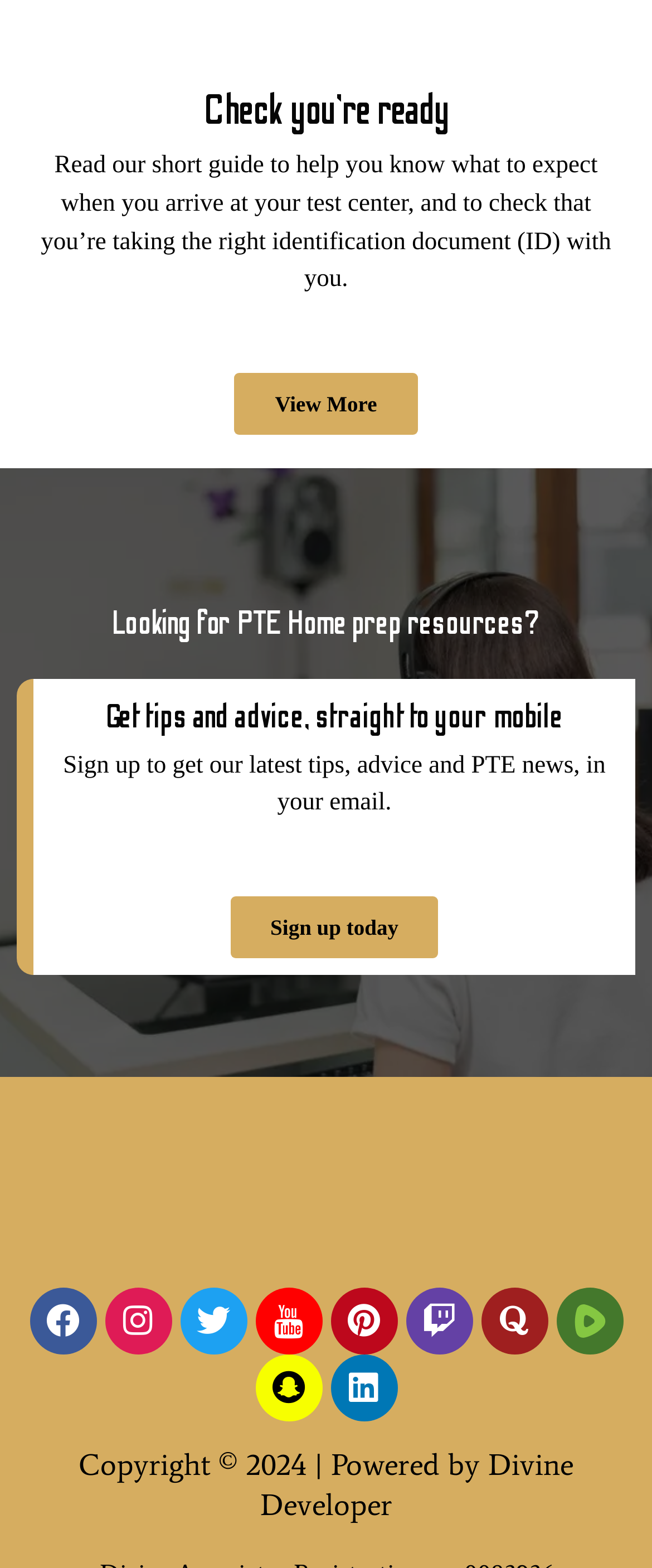Specify the bounding box coordinates of the area to click in order to execute this command: 'Follow on Facebook'. The coordinates should consist of four float numbers ranging from 0 to 1, and should be formatted as [left, top, right, bottom].

[0.045, 0.822, 0.147, 0.864]